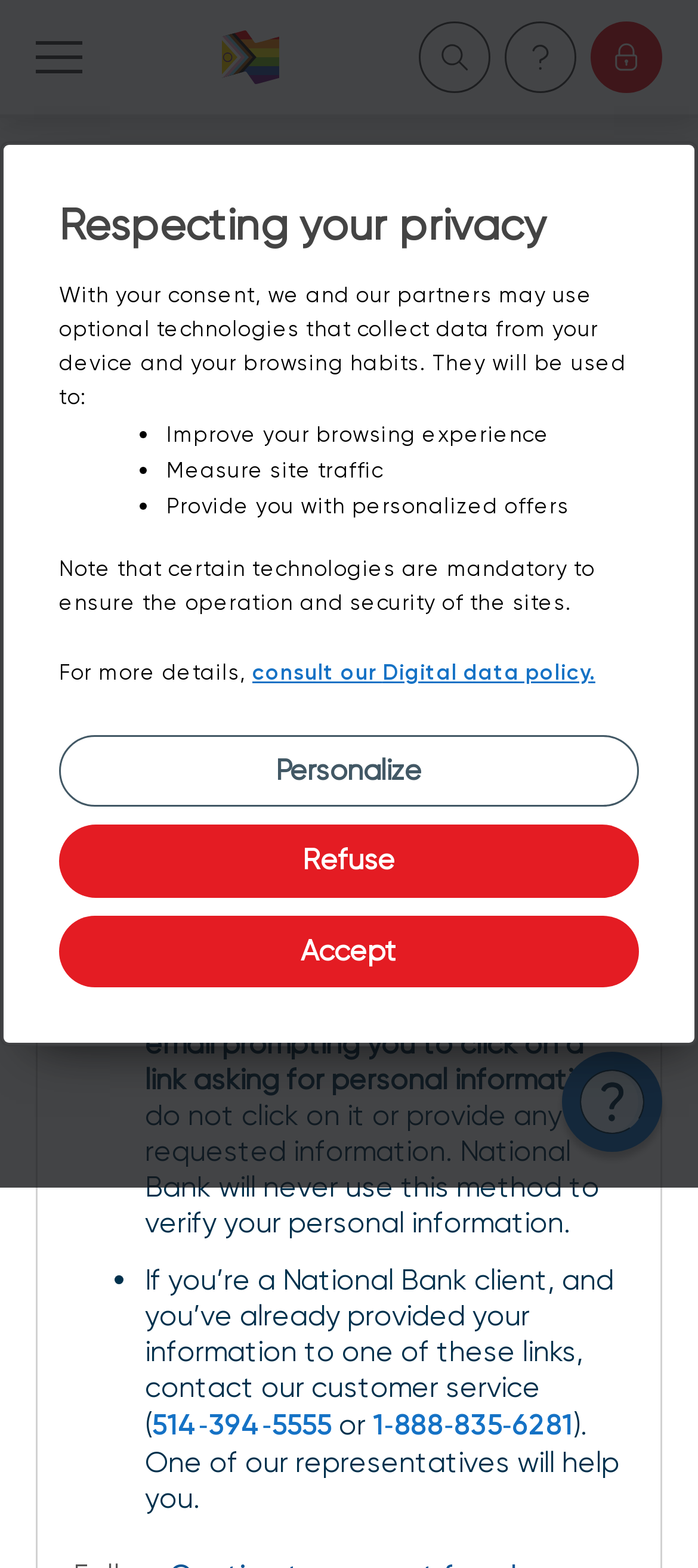Locate the bounding box coordinates of the element you need to click to accomplish the task described by this instruction: "Personalize your preferences".

[0.085, 0.469, 0.915, 0.515]